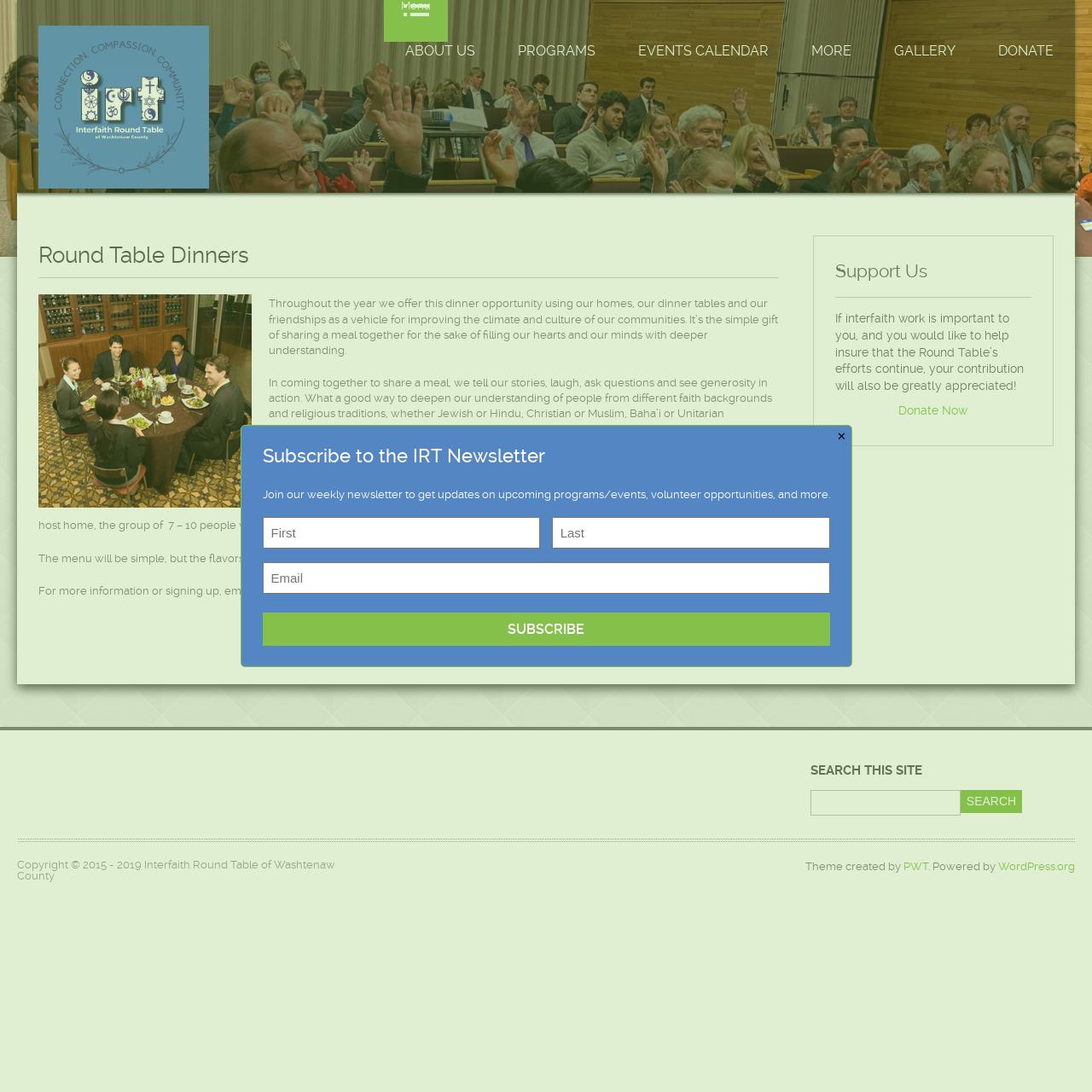Given the description "Latvia commemorates Holocaust victims", provide the bounding box coordinates of the corresponding UI element.

None